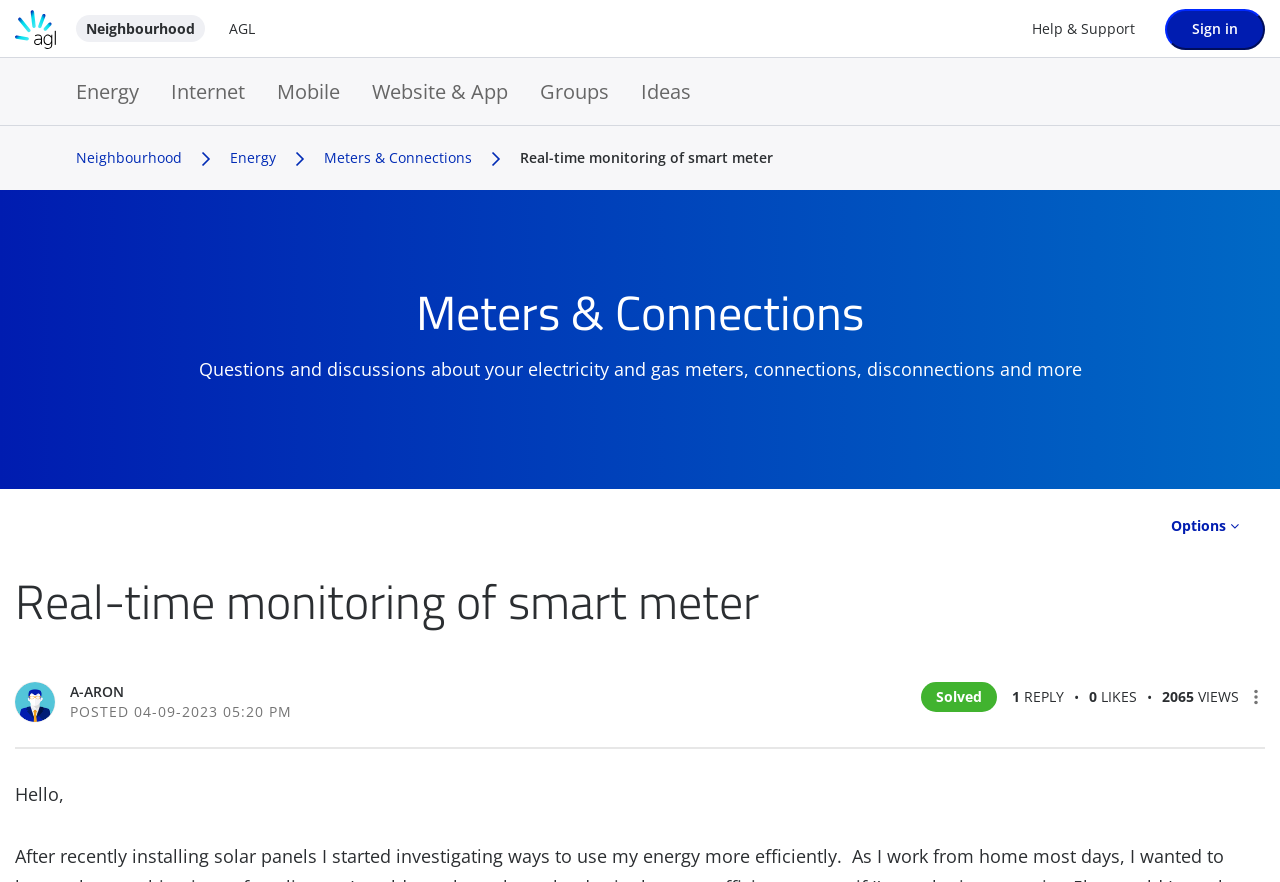How many views does the post have?
Look at the image and respond with a single word or a short phrase.

2065